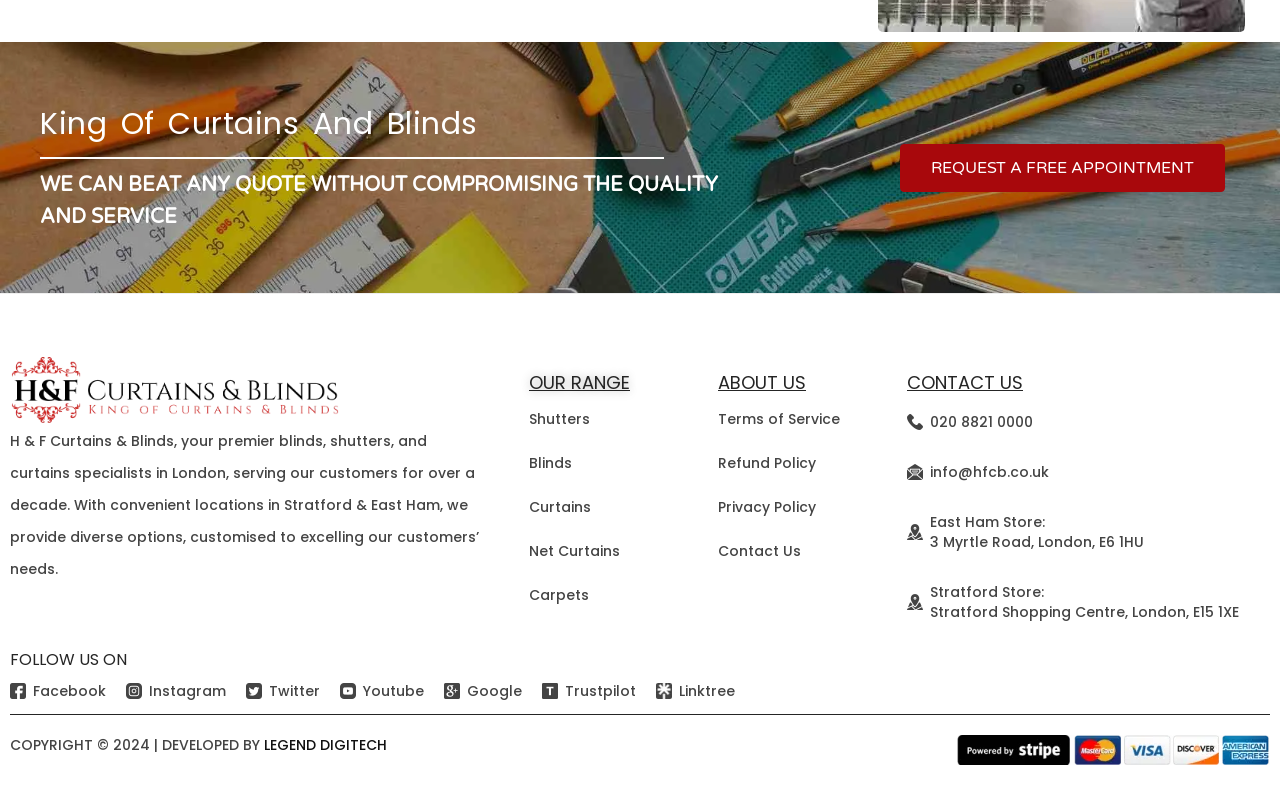Pinpoint the bounding box coordinates of the area that must be clicked to complete this instruction: "Request a free appointment".

[0.703, 0.181, 0.957, 0.242]